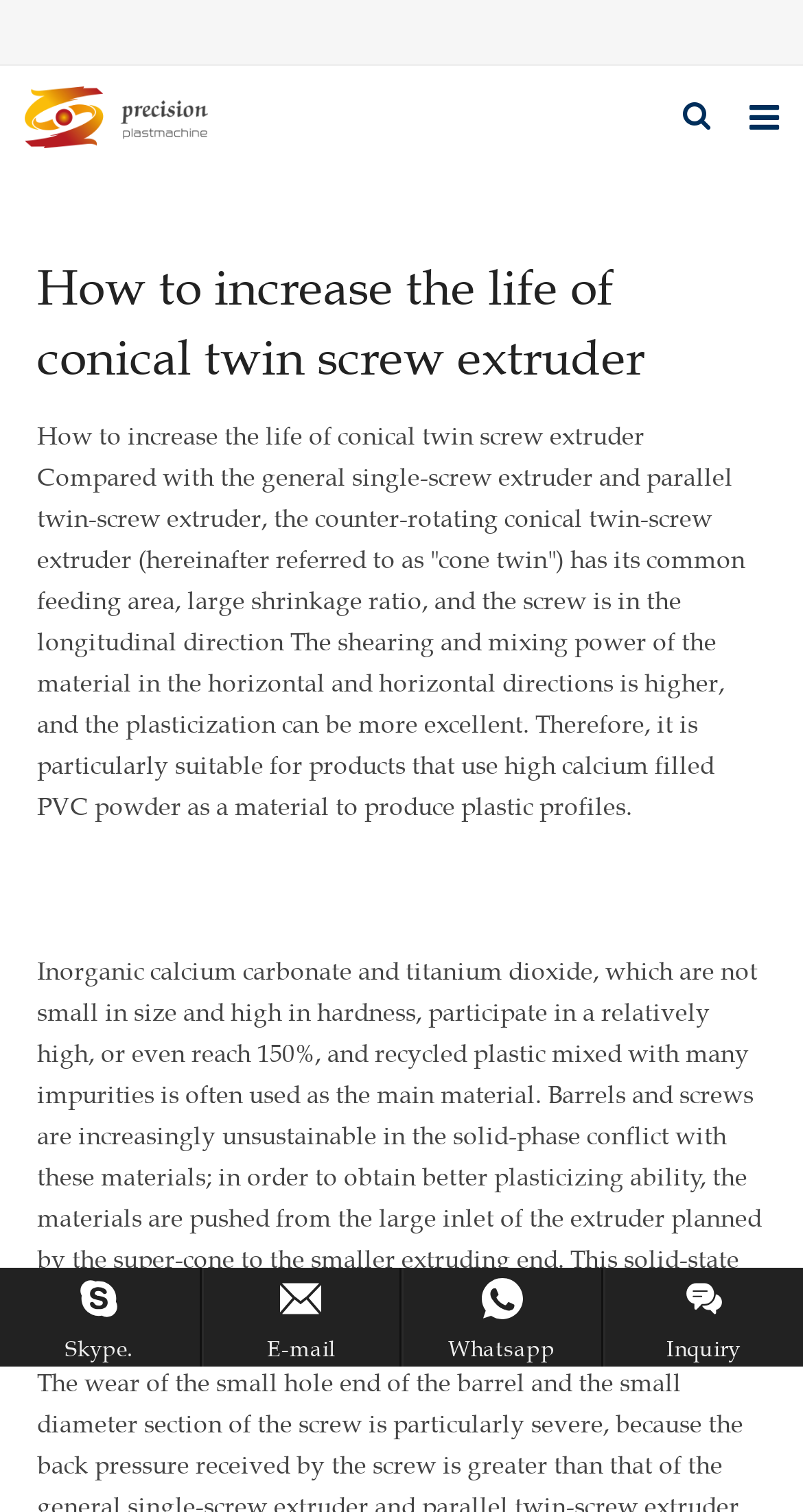What is the material mentioned in the article?
Based on the image, respond with a single word or phrase.

Inorganic calcium carbonate and titanium dioxide